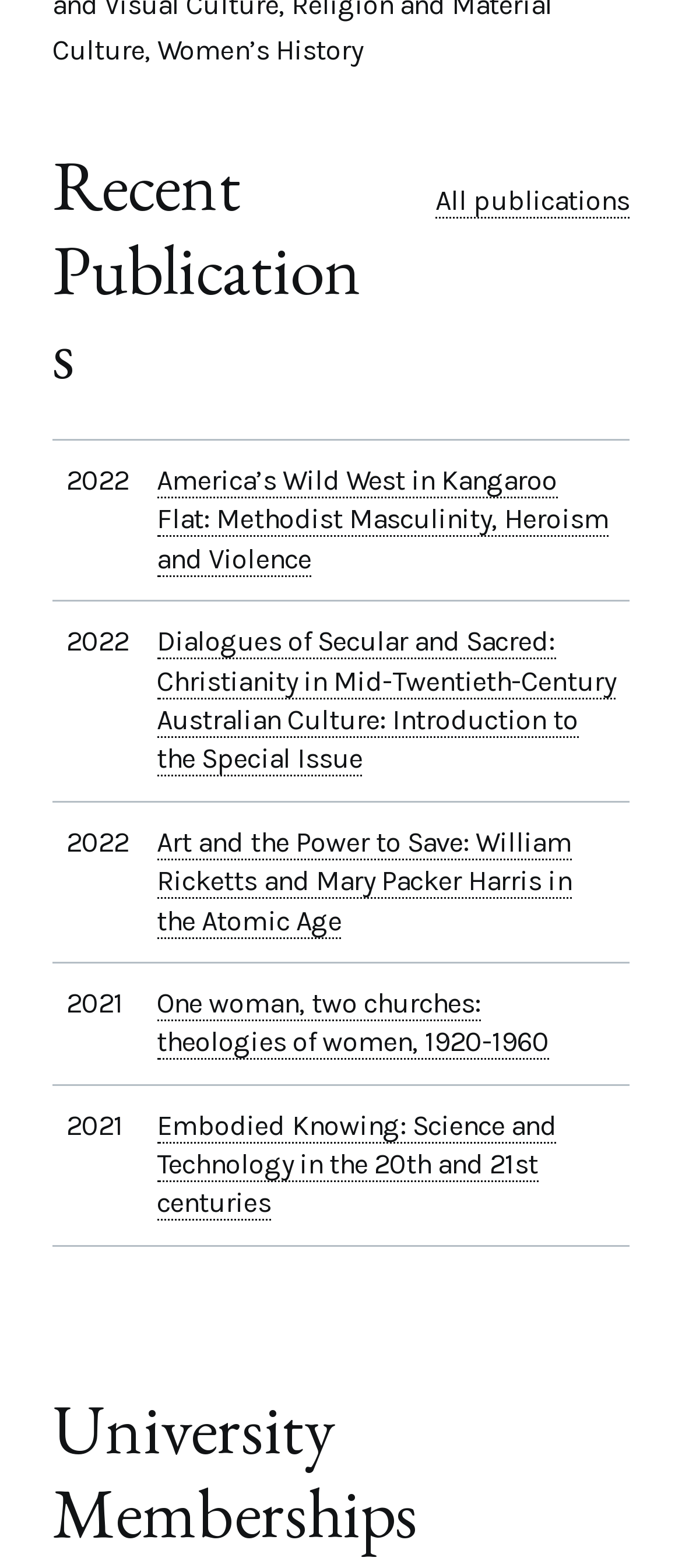What is the year of the first publication?
Examine the screenshot and reply with a single word or phrase.

2022